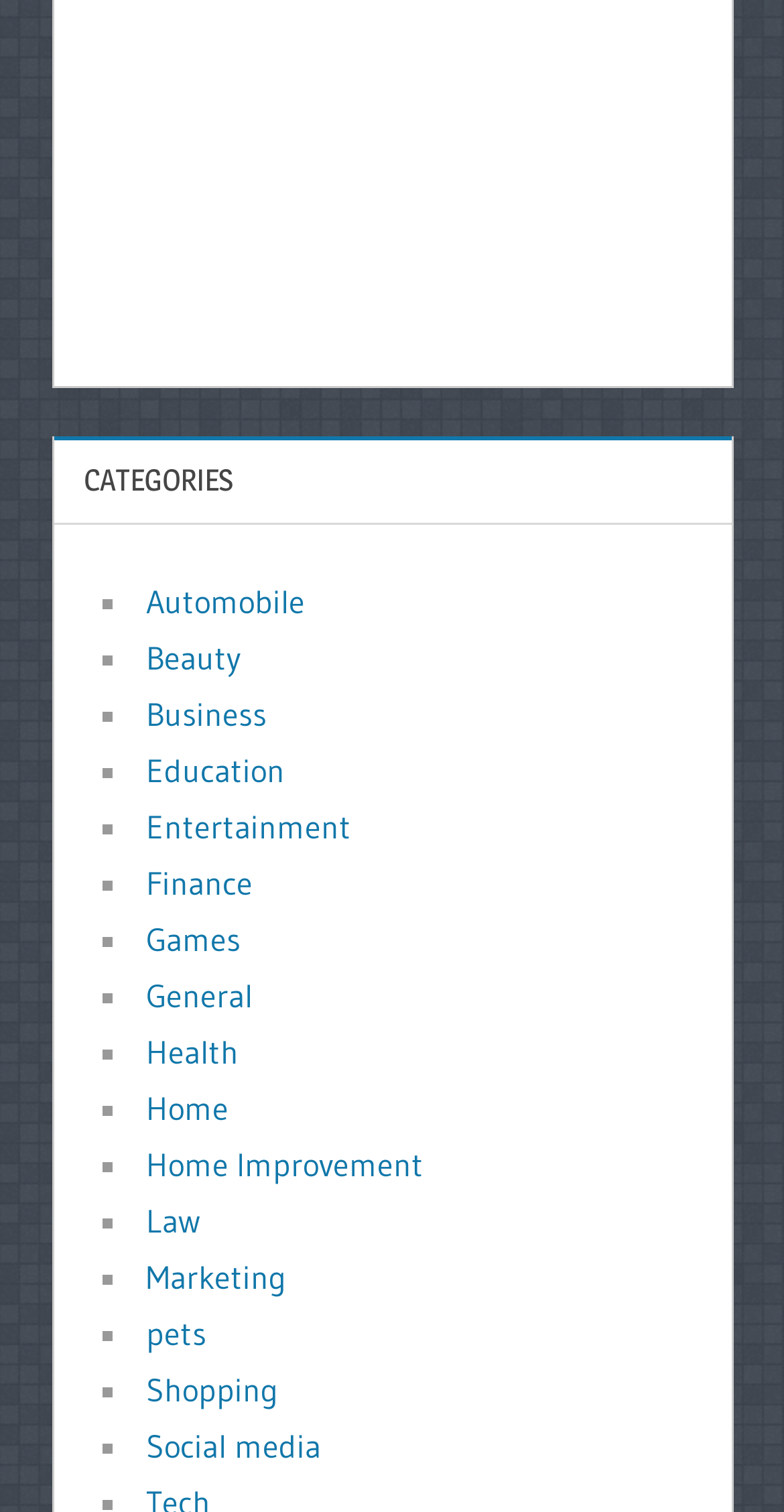Using the image as a reference, answer the following question in as much detail as possible:
What is the first category listed?

The first category listed is 'Automobile' which is a link element located at the top of the webpage, indicated by the bounding box coordinates [0.186, 0.385, 0.388, 0.411].